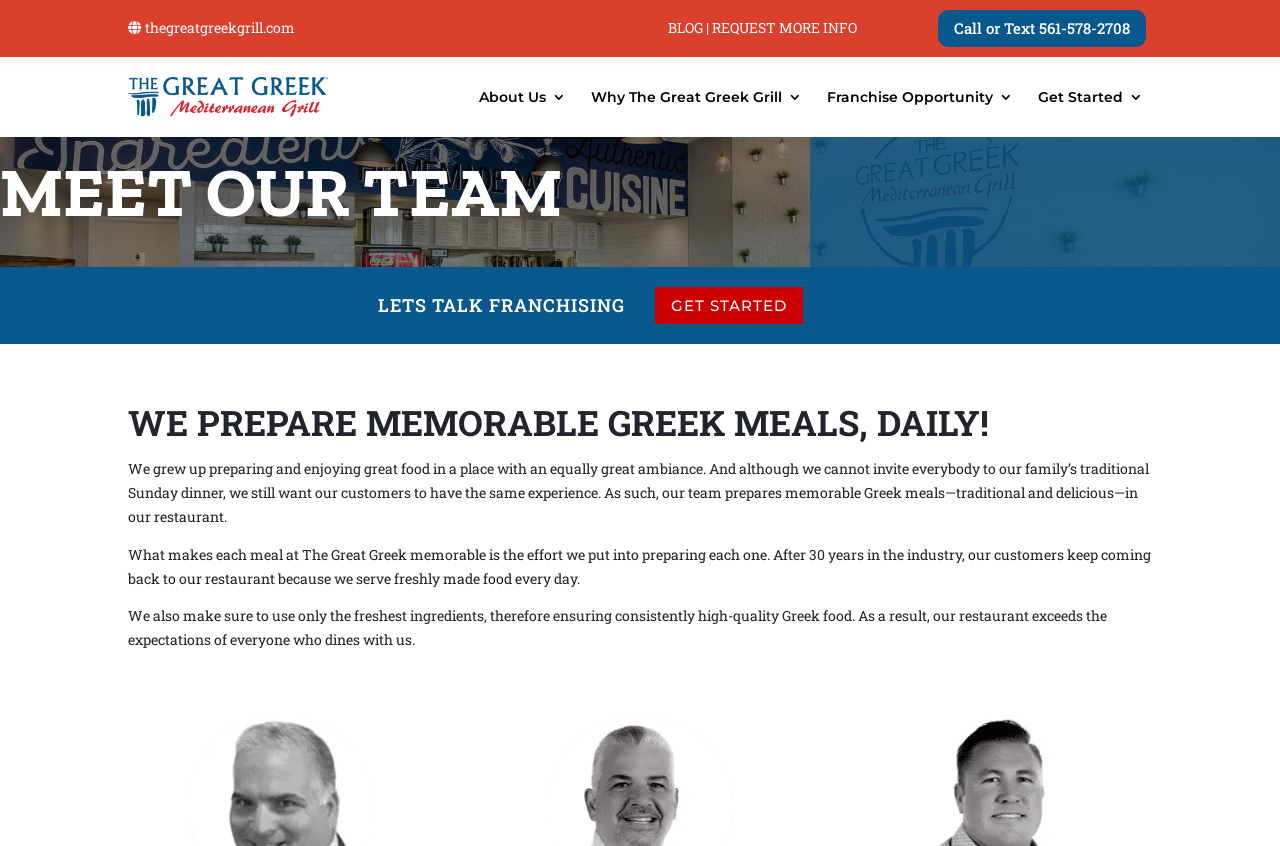Identify the bounding box coordinates for the region to click in order to carry out this instruction: "request more information". Provide the coordinates using four float numbers between 0 and 1, formatted as [left, top, right, bottom].

[0.556, 0.022, 0.67, 0.044]